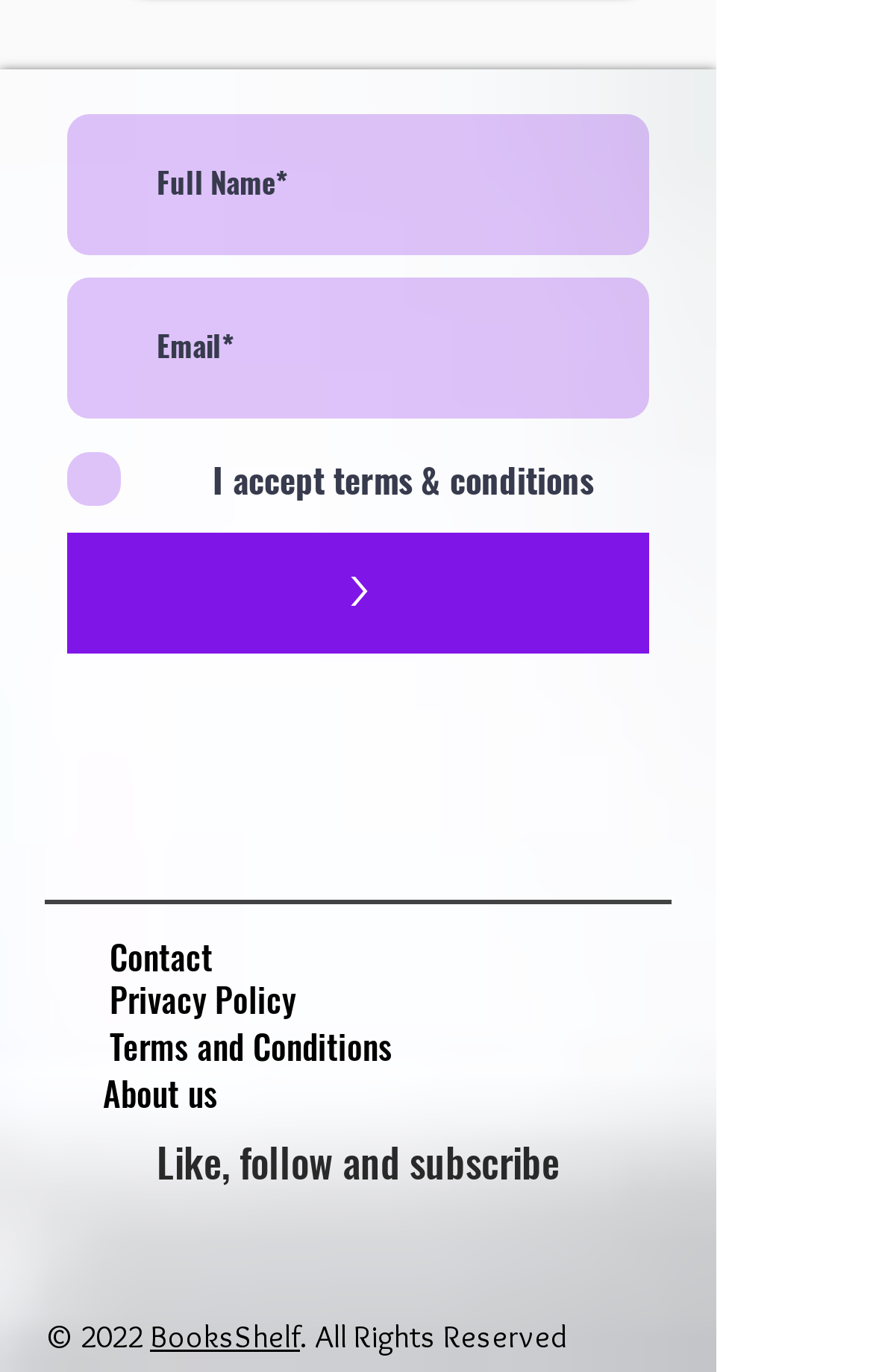What is the purpose of the checkbox?
Make sure to answer the question with a detailed and comprehensive explanation.

The checkbox is labeled 'I accept terms & conditions', indicating that the user needs to agree to the terms and conditions before submitting the form.